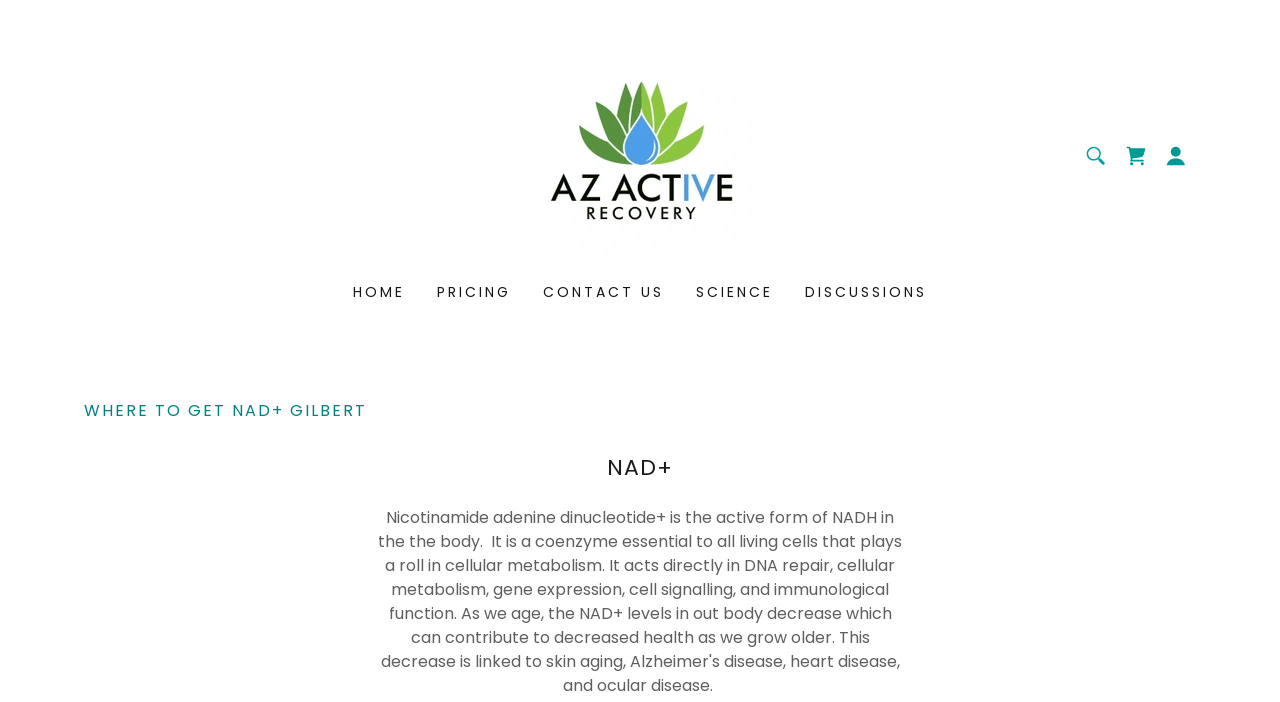Highlight the bounding box of the UI element that corresponds to this description: "Moringa plantation".

None